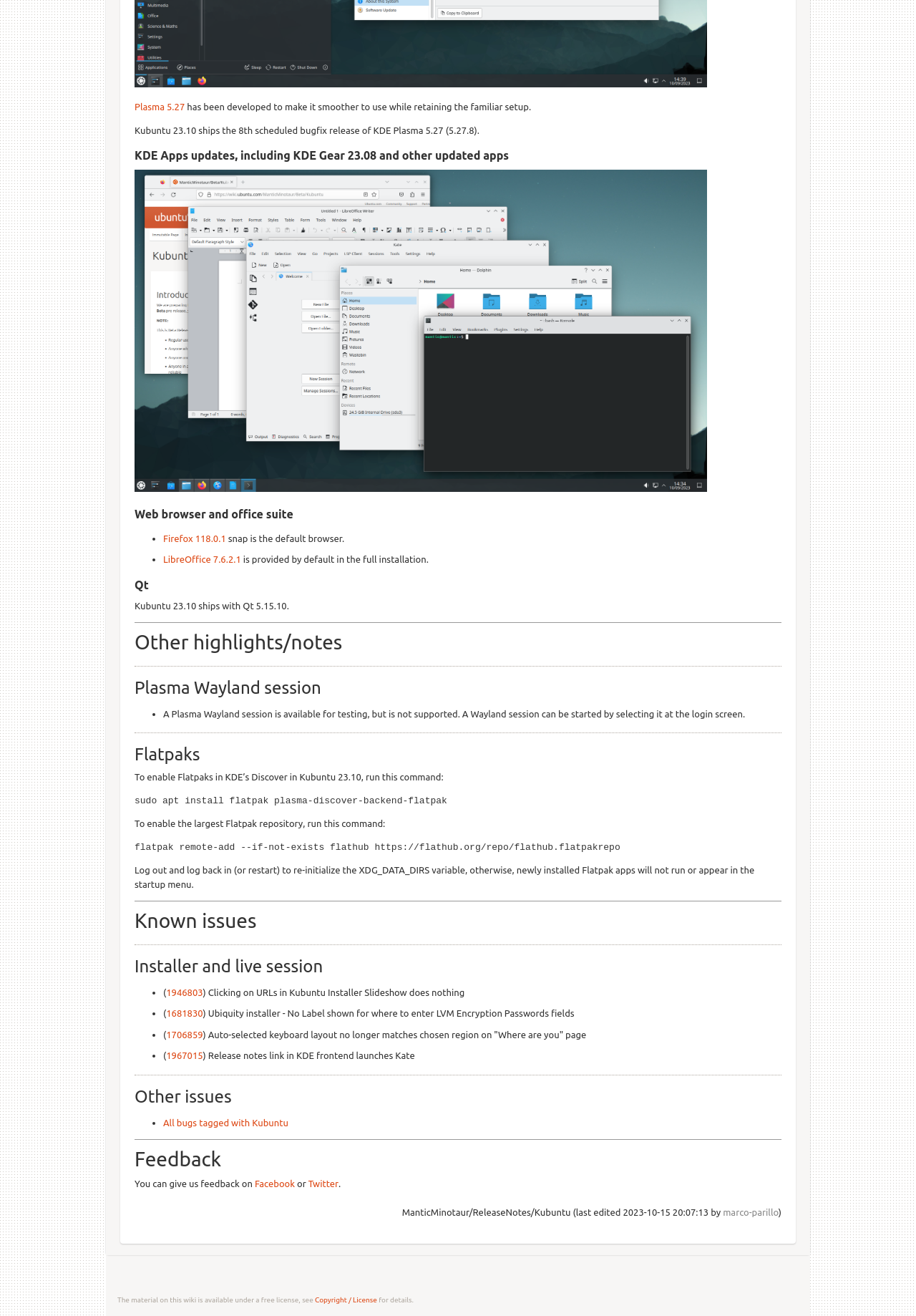Determine the coordinates of the bounding box for the clickable area needed to execute this instruction: "View the contests and awards".

None